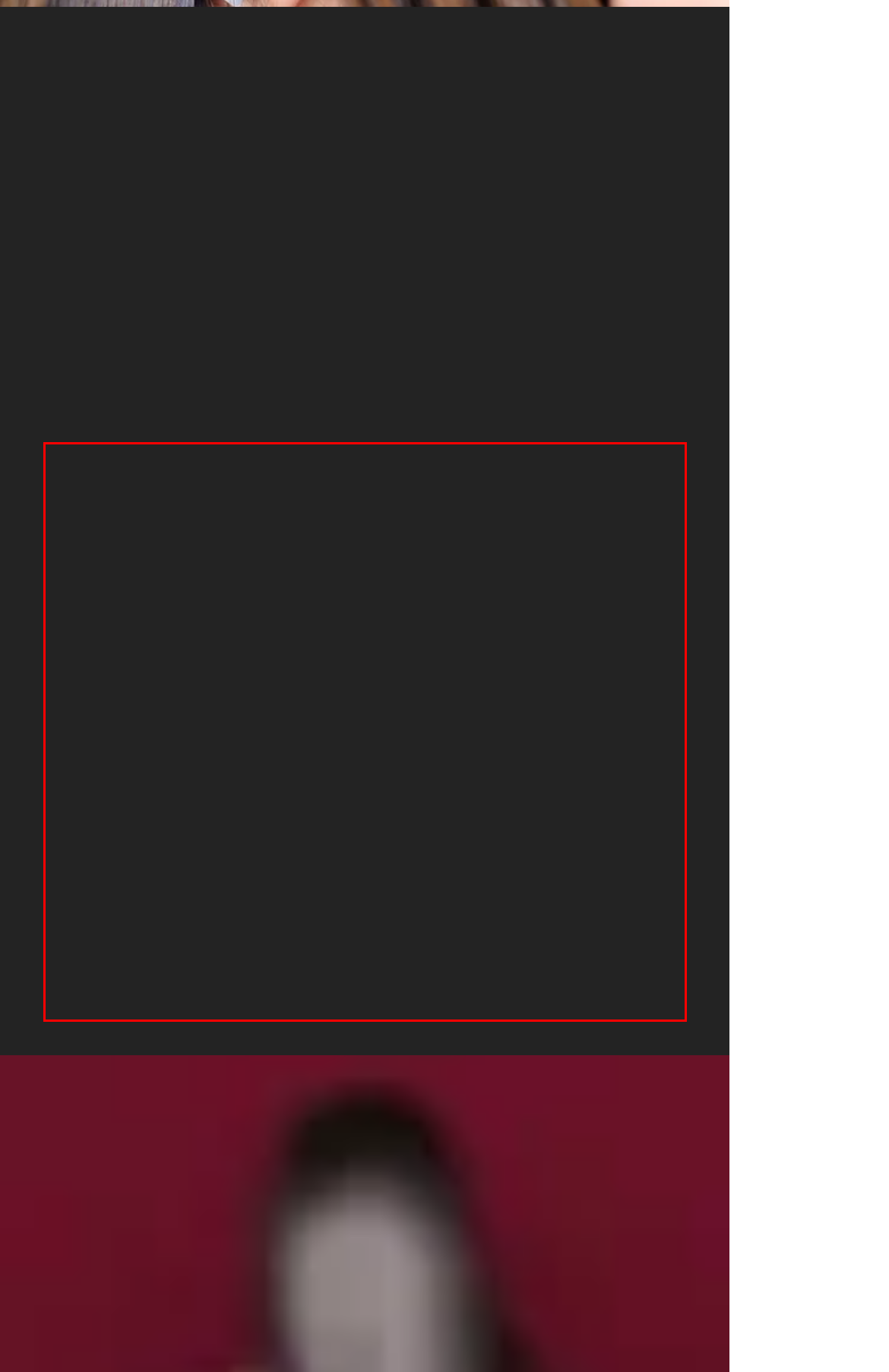Identify the red bounding box in the webpage screenshot and perform OCR to generate the text content enclosed.

Hair extensions are primarily used to get longer and thicker hair. If you struggle to grow out your hair, are experiencing hair loss, naturally have thin hair, or just want to add a bit more oomph to your look — hair extensions may be a great fit for you.